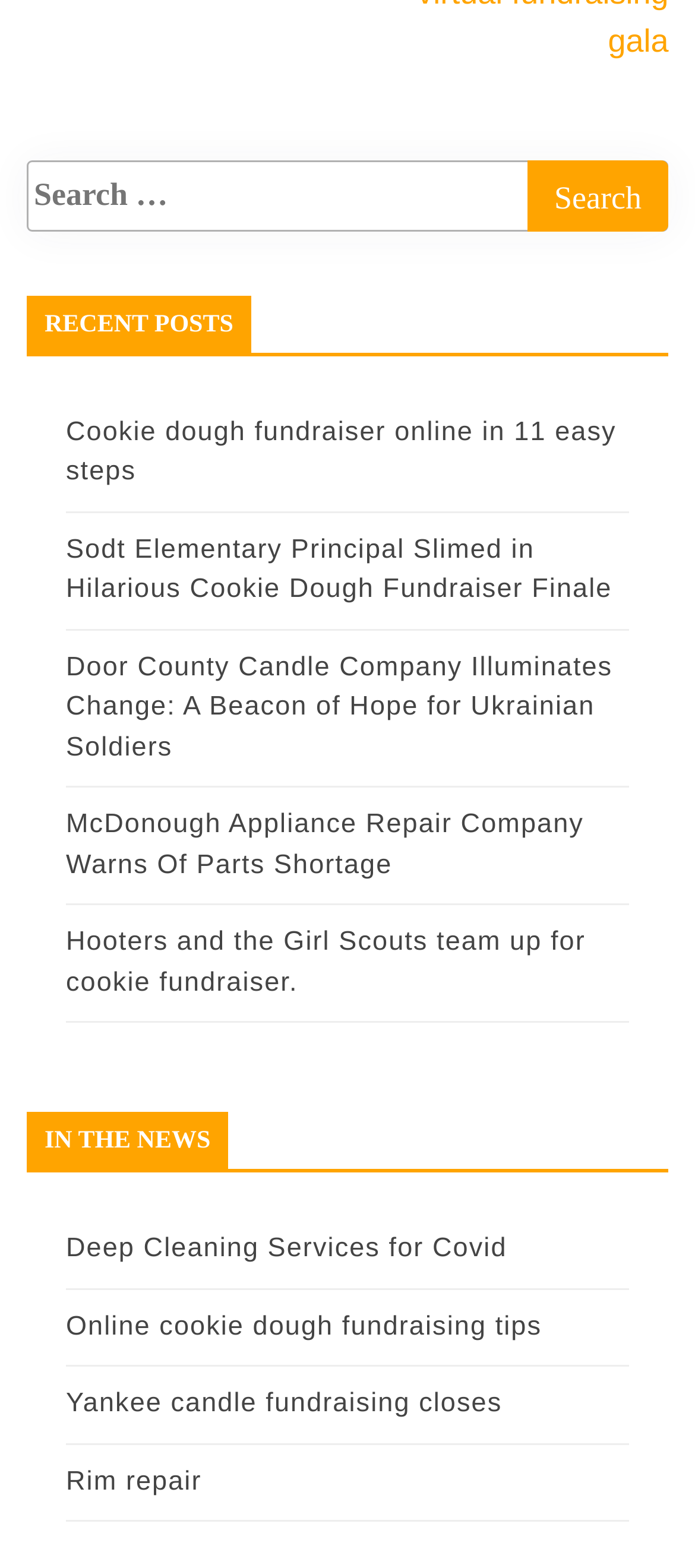What is the last link on the webpage?
Based on the image, answer the question with a single word or brief phrase.

Rim repair